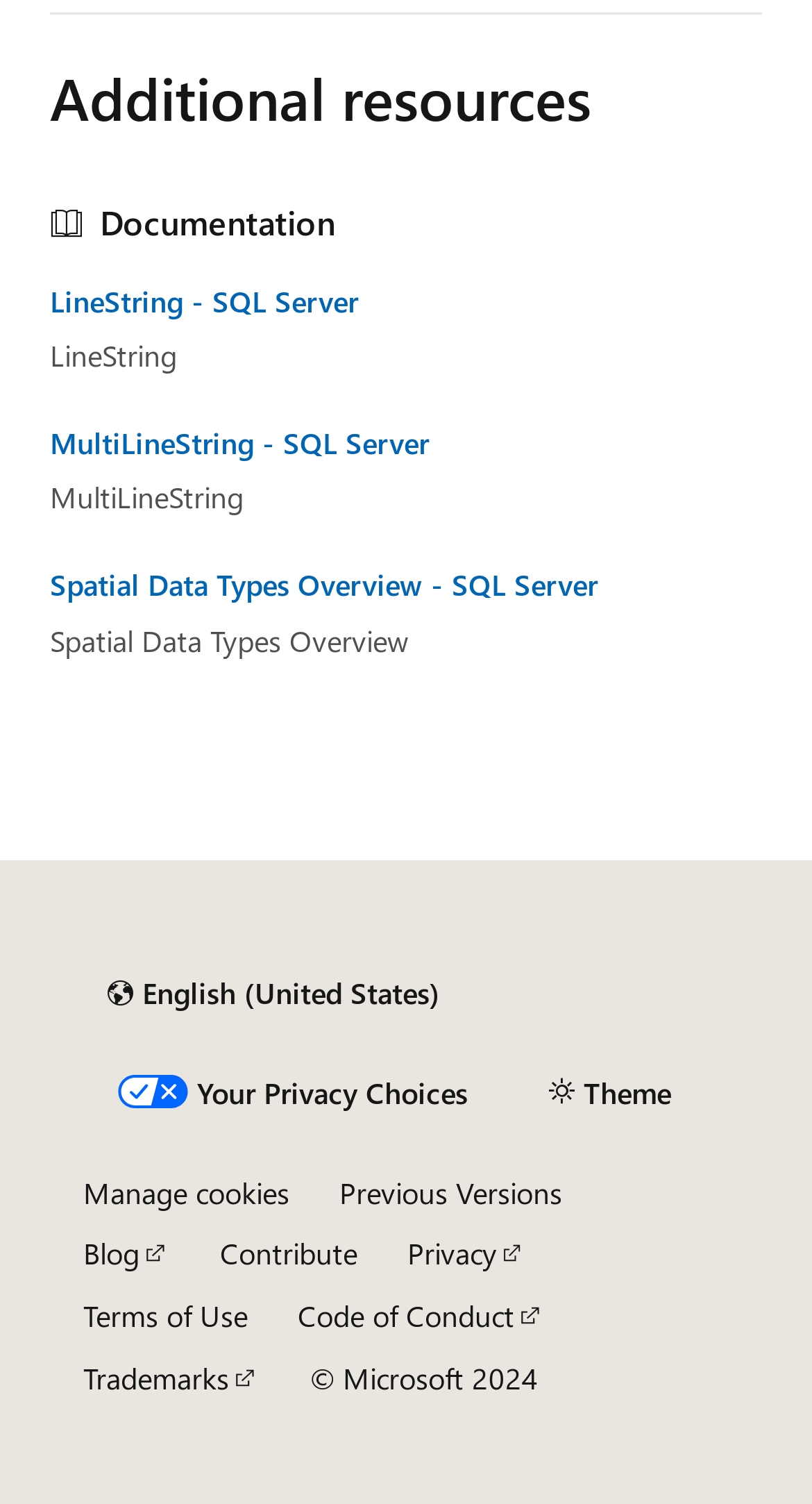What is the purpose of the 'Manage cookies' button?
Use the information from the image to give a detailed answer to the question.

The 'Manage cookies' button is located at the bottom of the webpage, and its description does not provide any explicit purpose. However, based on its name and common web practices, it can be inferred that the button is used to manage cookies, such as accepting or rejecting them.